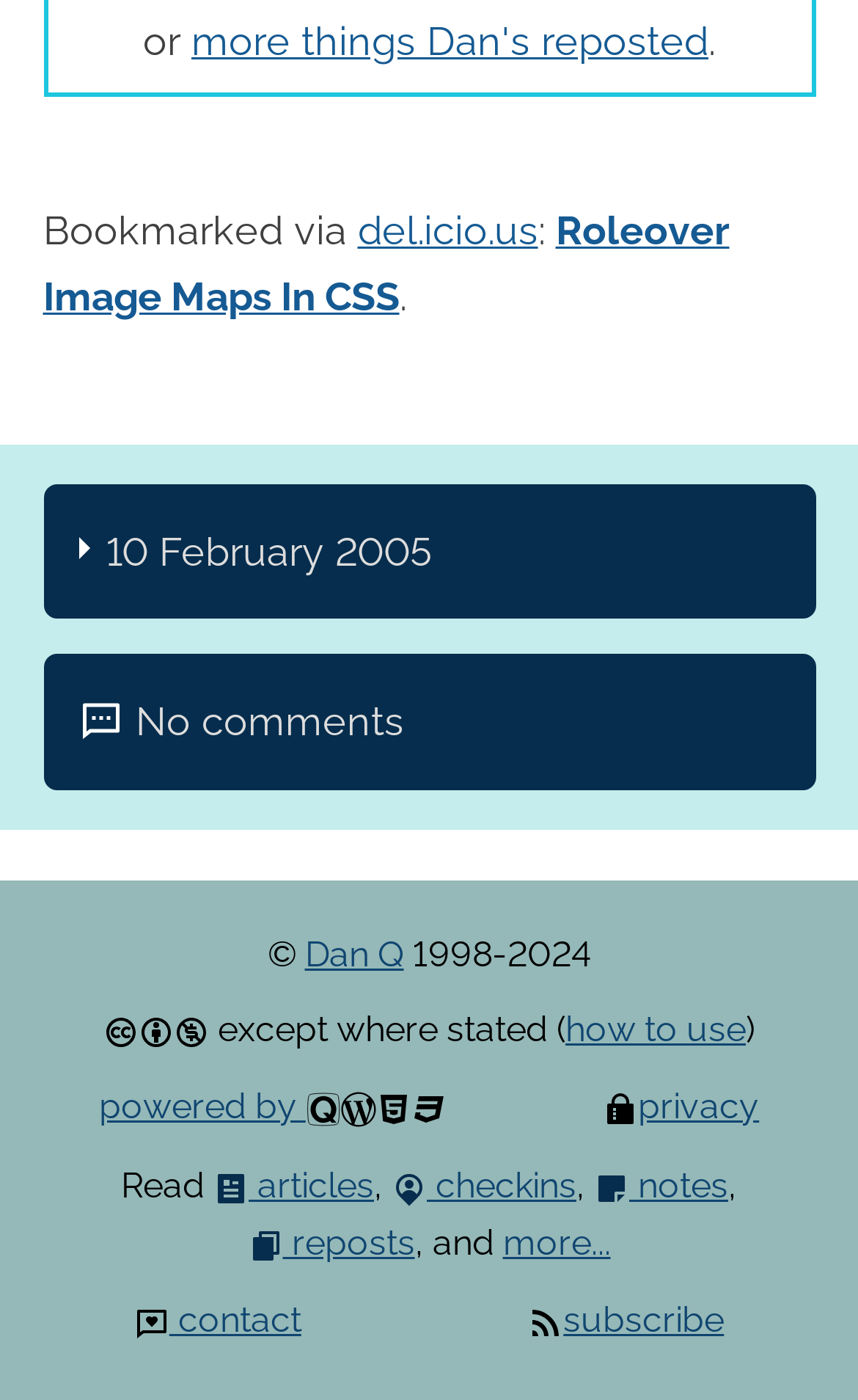Using the format (top-left x, top-left y, bottom-right x, bottom-right y), provide the bounding box coordinates for the described UI element. All values should be floating point numbers between 0 and 1: Dan Q

[0.355, 0.667, 0.471, 0.696]